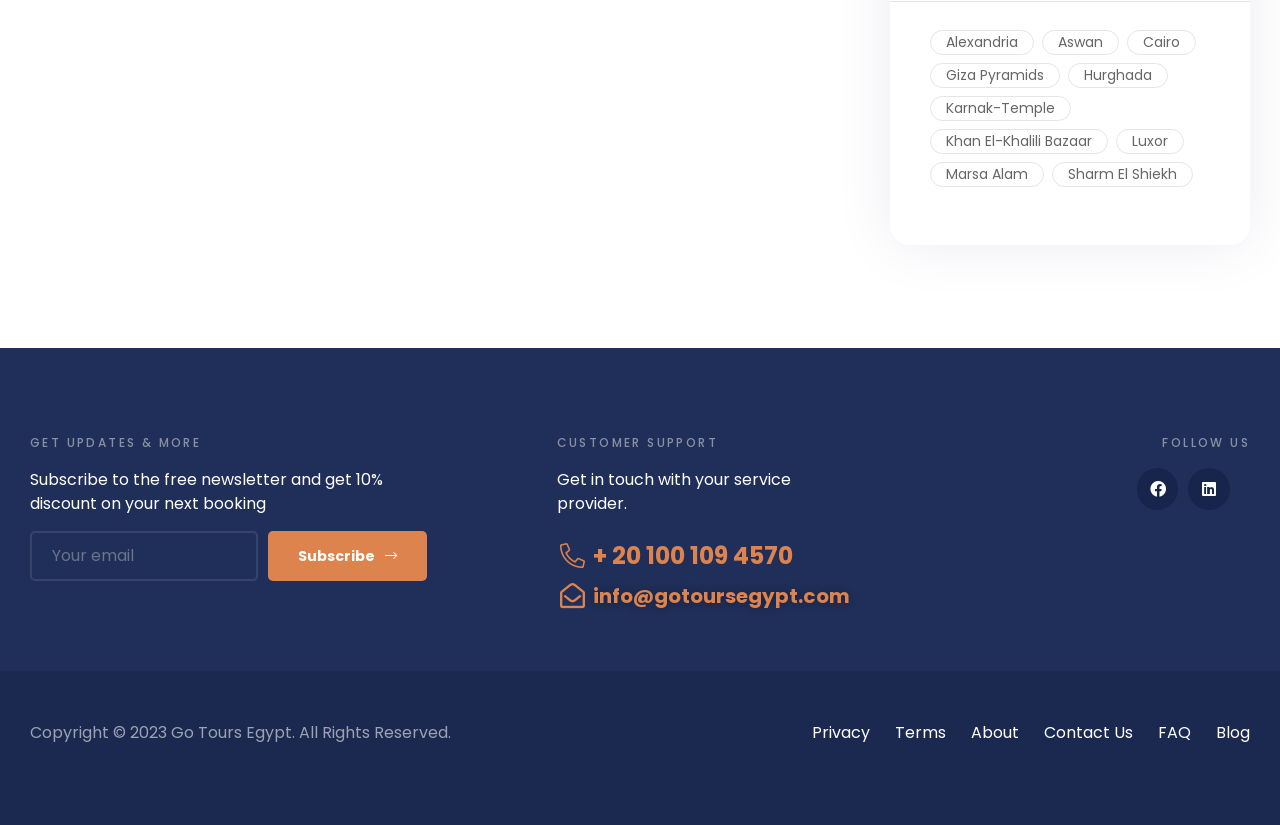Please locate the bounding box coordinates of the element that should be clicked to achieve the given instruction: "Subscribe to the newsletter".

[0.023, 0.644, 0.334, 0.704]